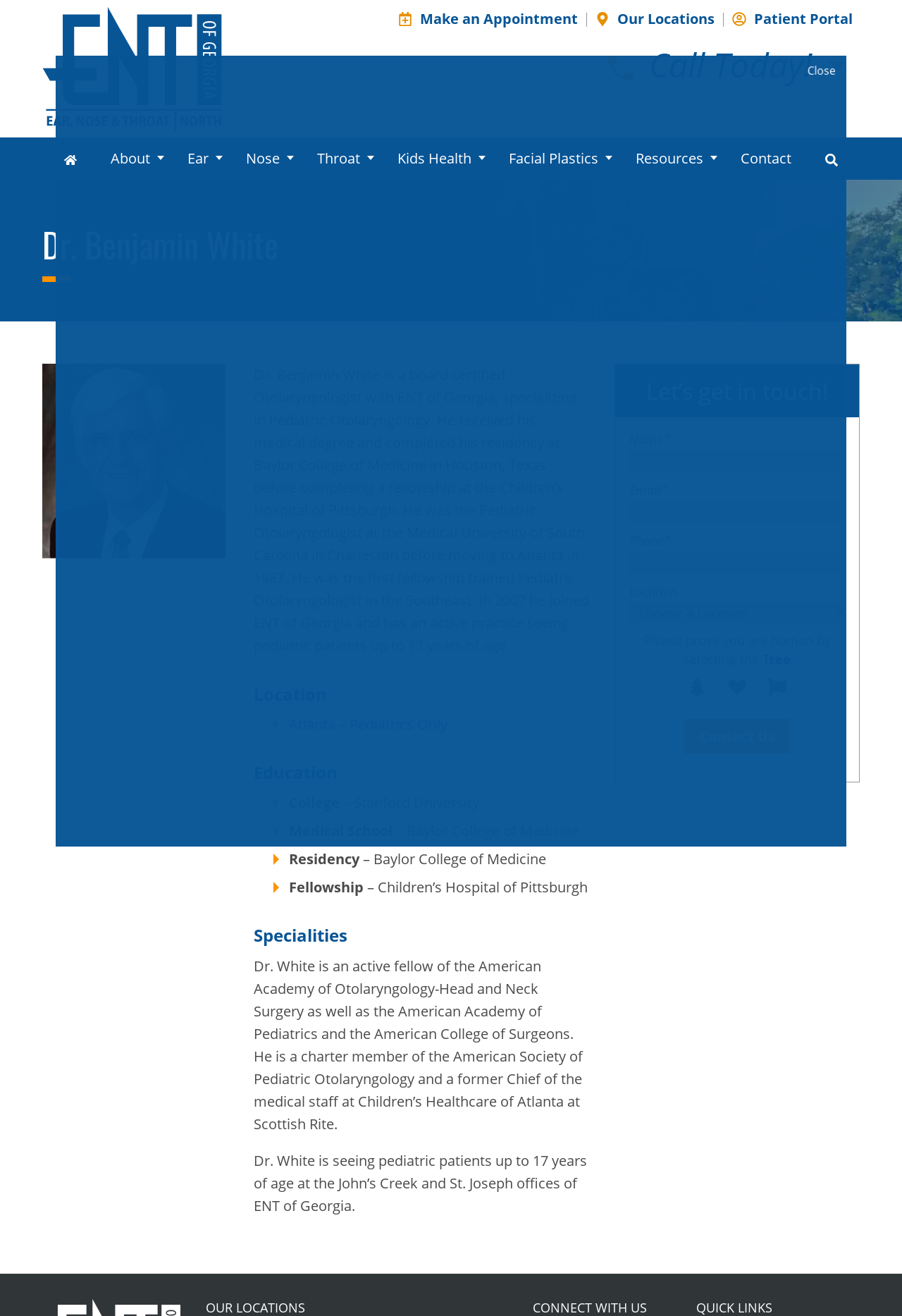Find the bounding box coordinates of the clickable element required to execute the following instruction: "Click on 'News'". Provide the coordinates as four float numbers between 0 and 1, i.e., [left, top, right, bottom].

None